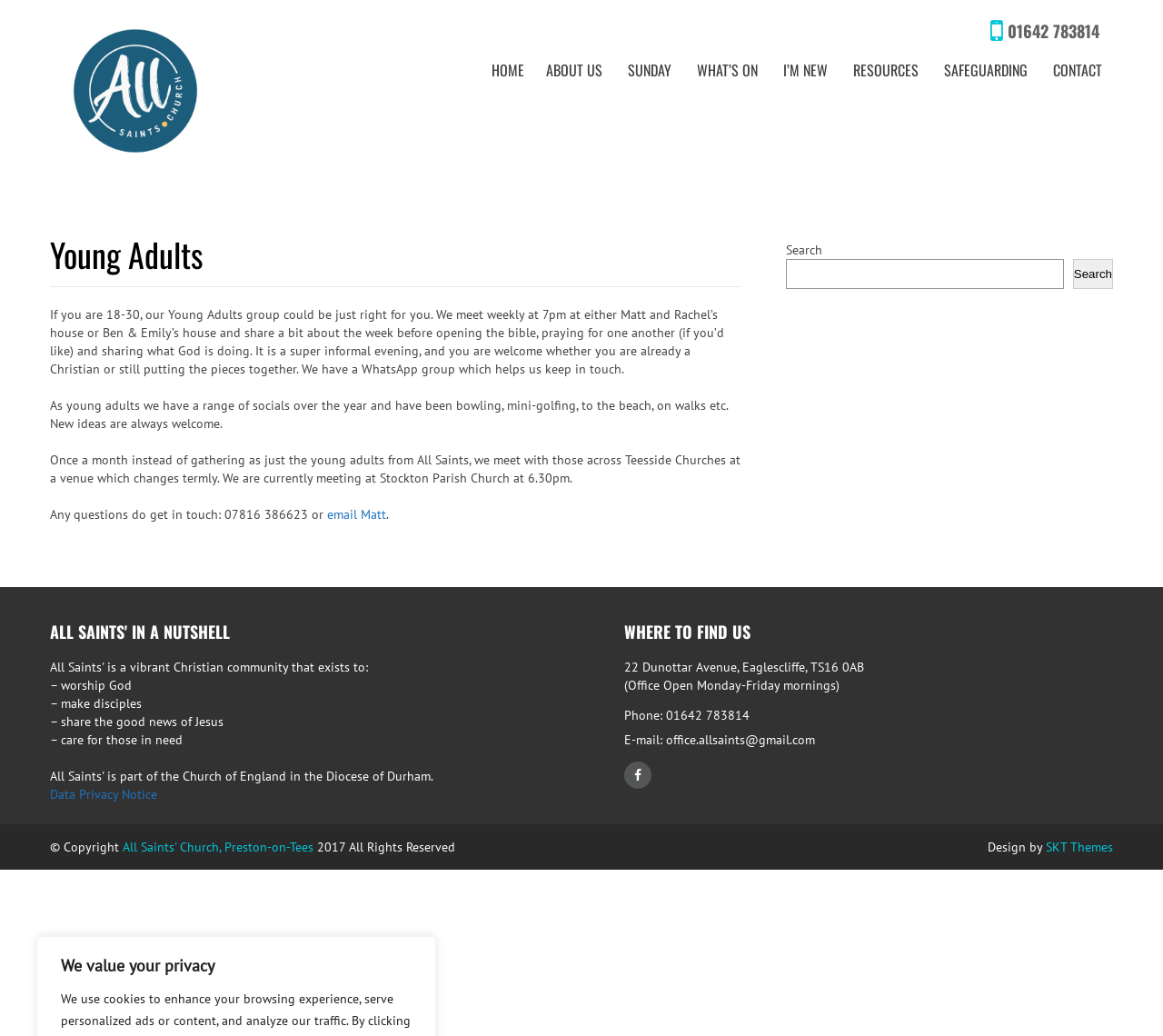Highlight the bounding box coordinates of the element you need to click to perform the following instruction: "Search for something."

[0.676, 0.25, 0.915, 0.279]